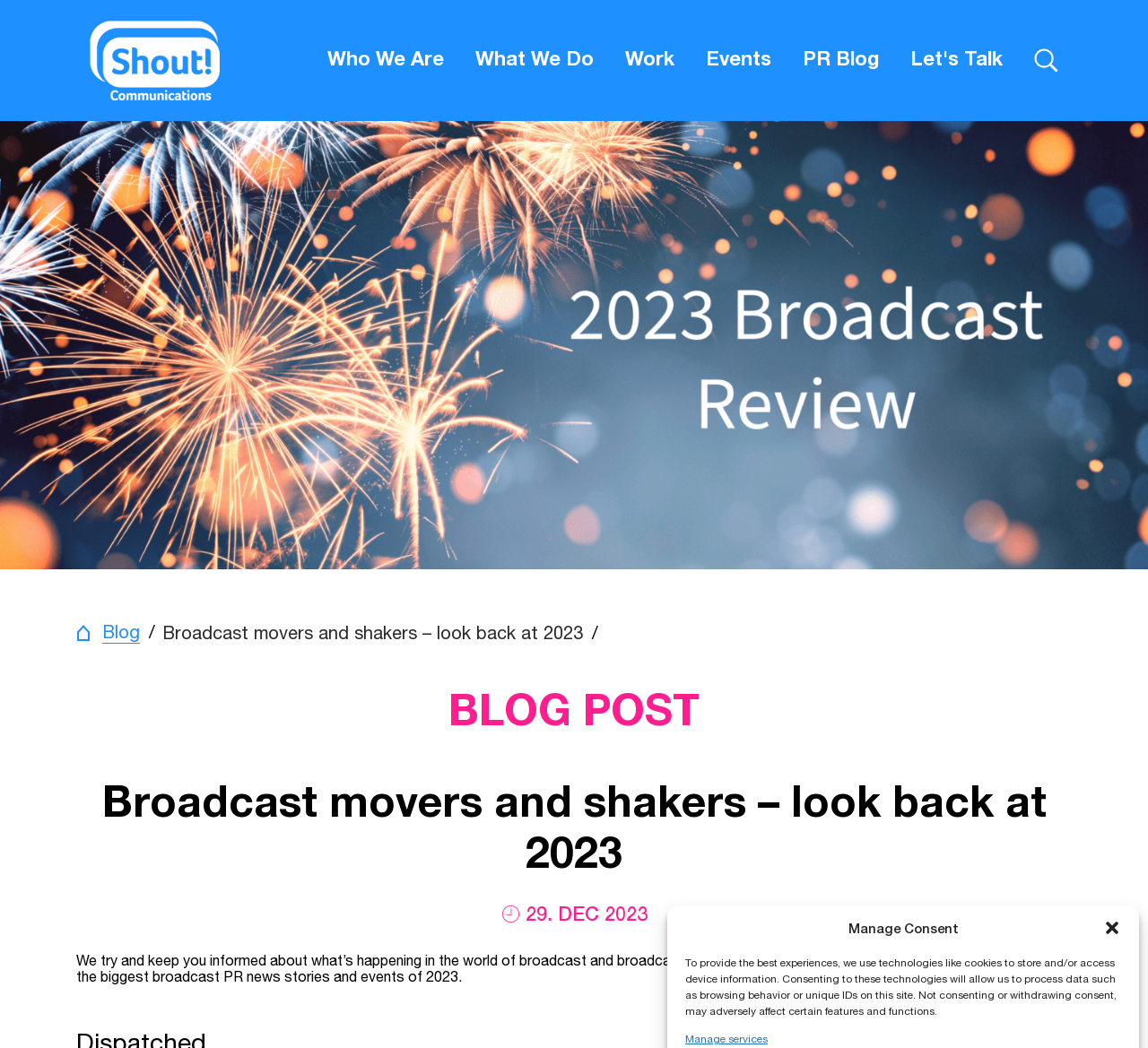Use a single word or phrase to answer the question:
What is the date of the blog post?

29. DEC 2023